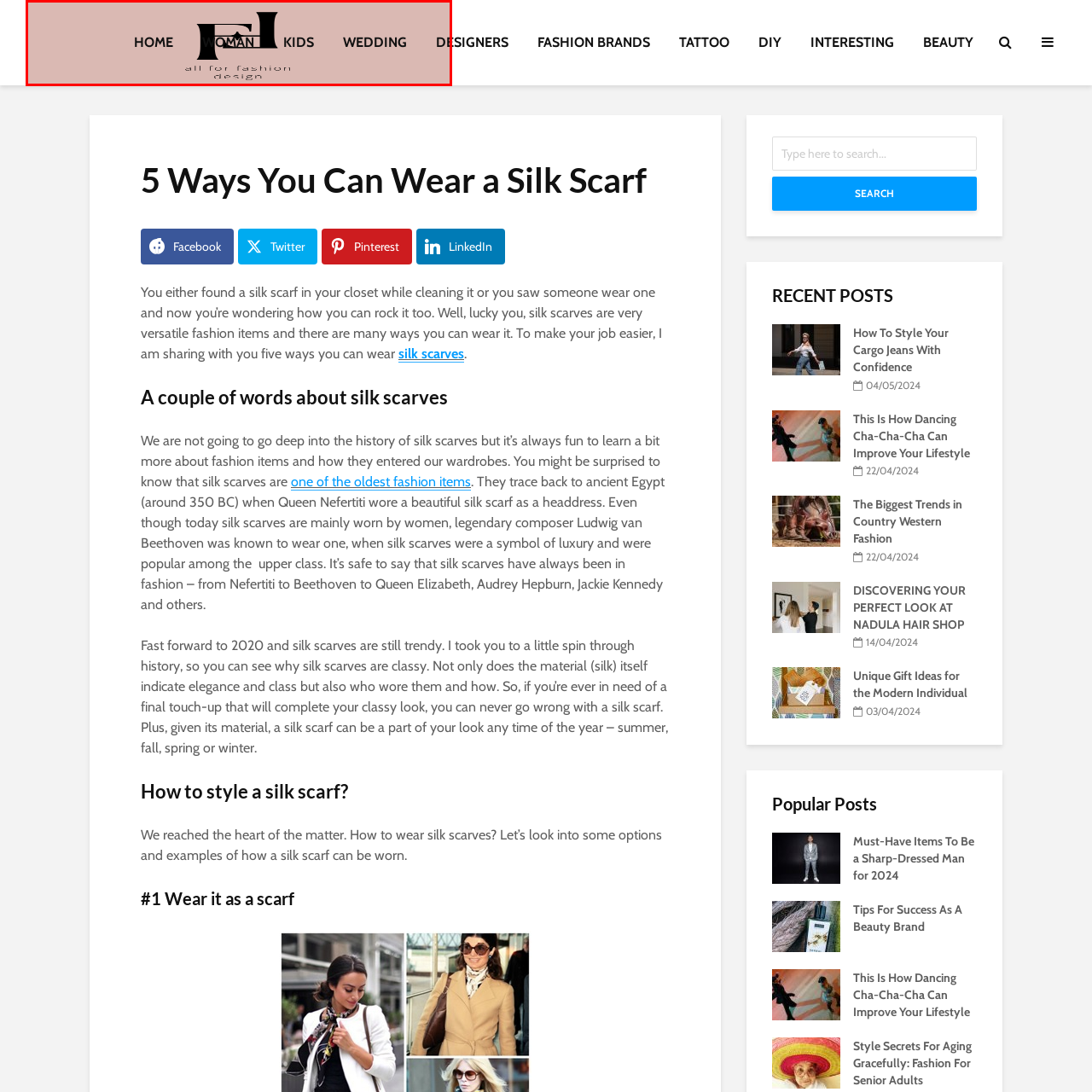Look at the image within the red outline, What is the purpose of the links beneath the logo? Answer with one word or phrase.

Easy navigation